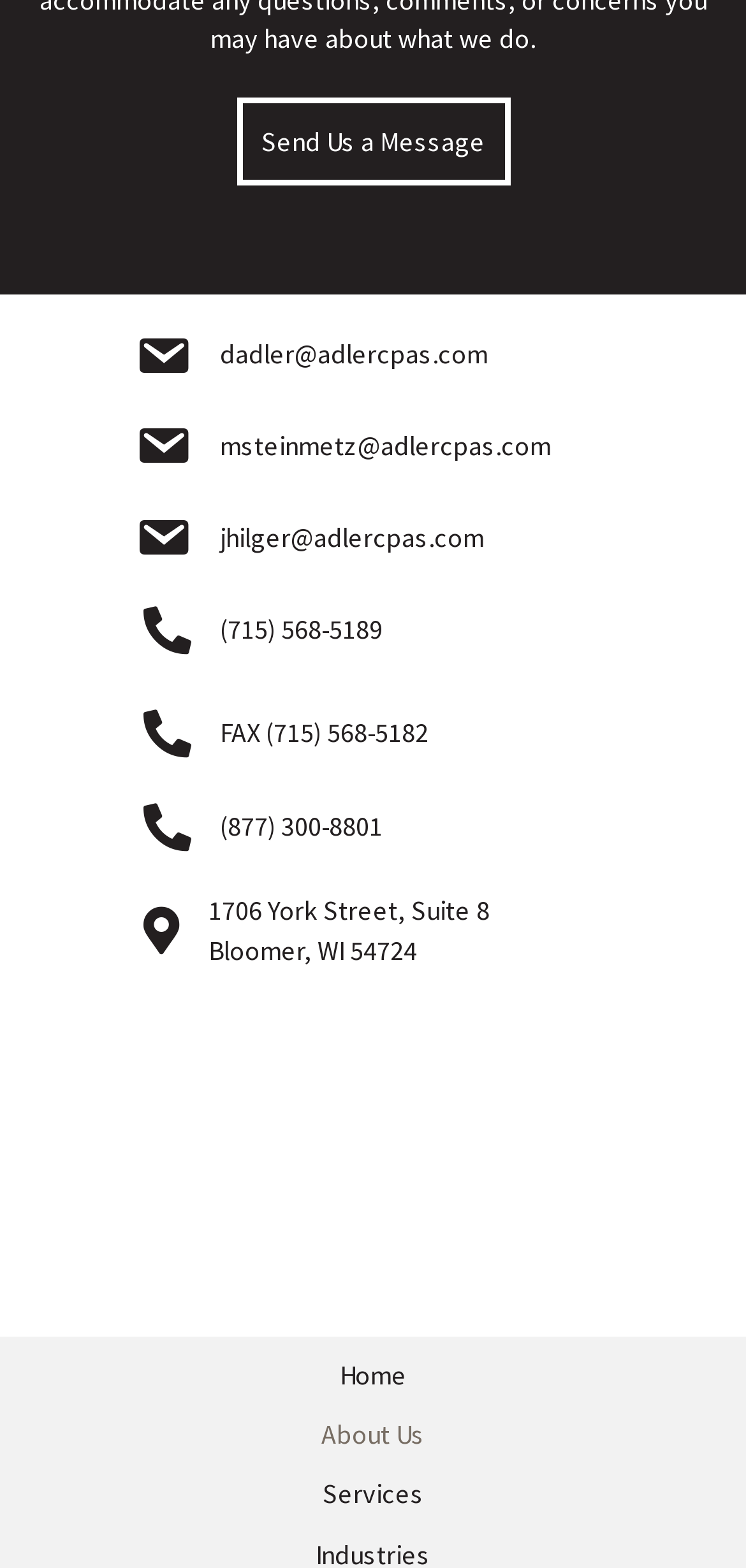Using the information in the image, give a comprehensive answer to the question: 
What is the phone number to contact?

I found the phone number by looking at the links on the webpage, specifically the one that says '(715) 568-5189' which is likely a contact phone number.